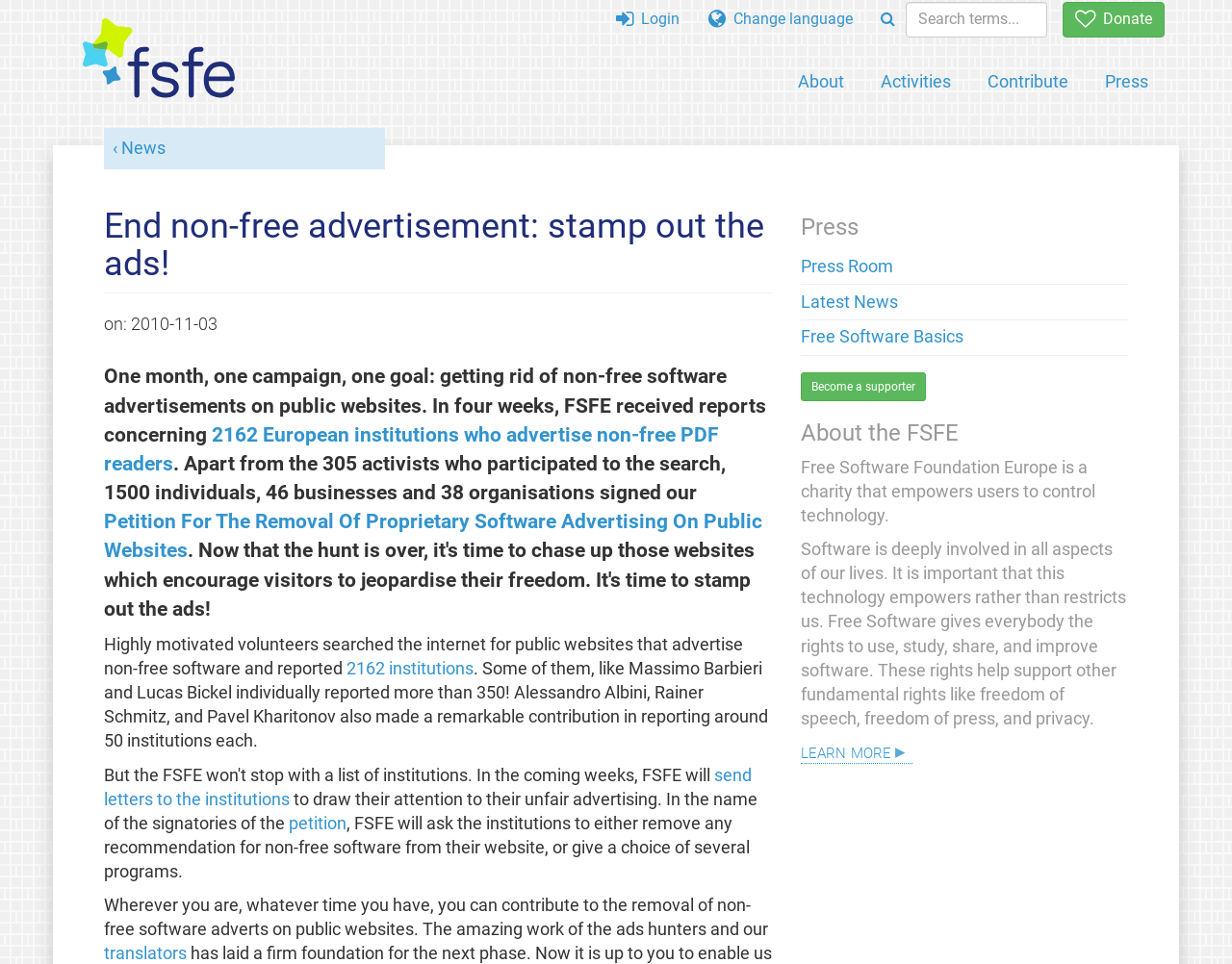Can you find the bounding box coordinates for the element that needs to be clicked to execute this instruction: "Go to the press room"? The coordinates should be given as four float numbers between 0 and 1, i.e., [left, top, right, bottom].

[0.65, 0.266, 0.725, 0.286]